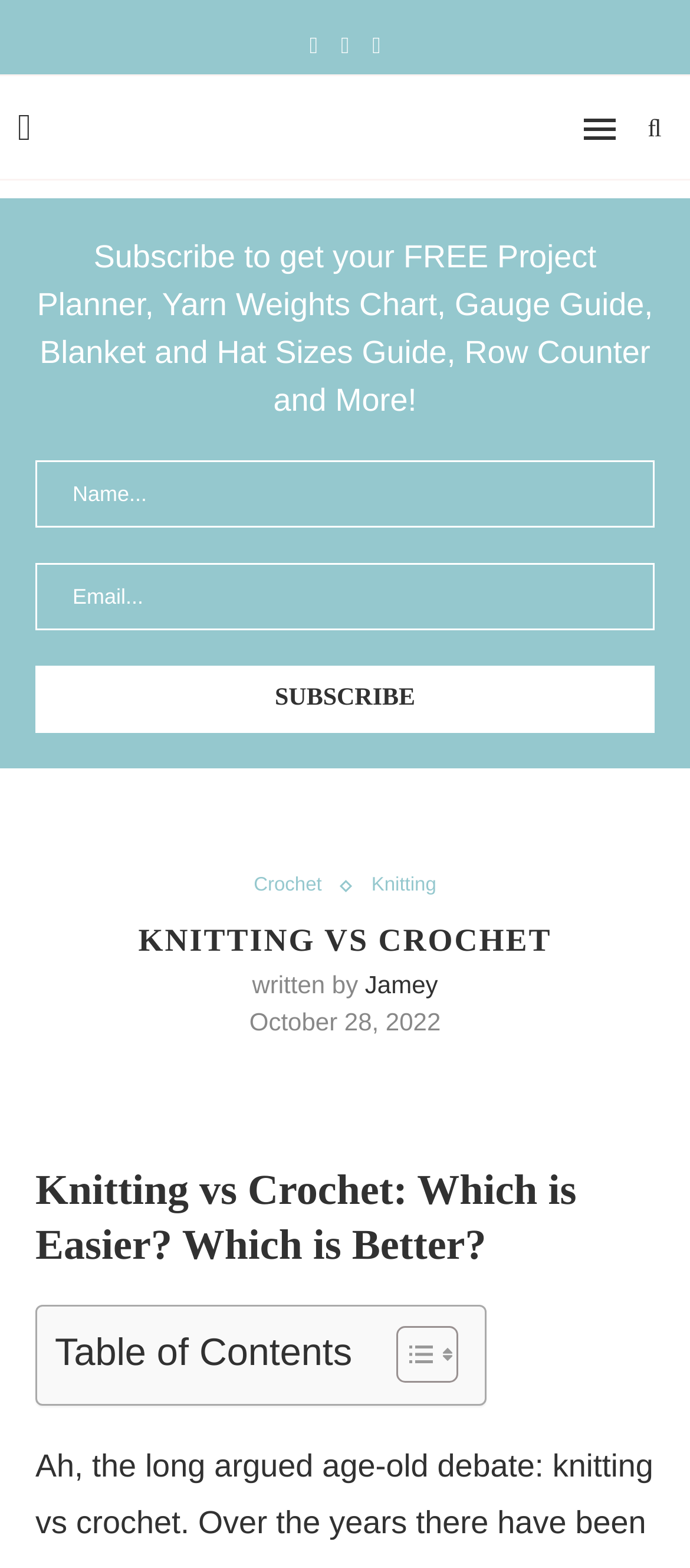Given the description: "name="NAME" placeholder="Name..."", determine the bounding box coordinates of the UI element. The coordinates should be formatted as four float numbers between 0 and 1, [left, top, right, bottom].

[0.051, 0.294, 0.949, 0.336]